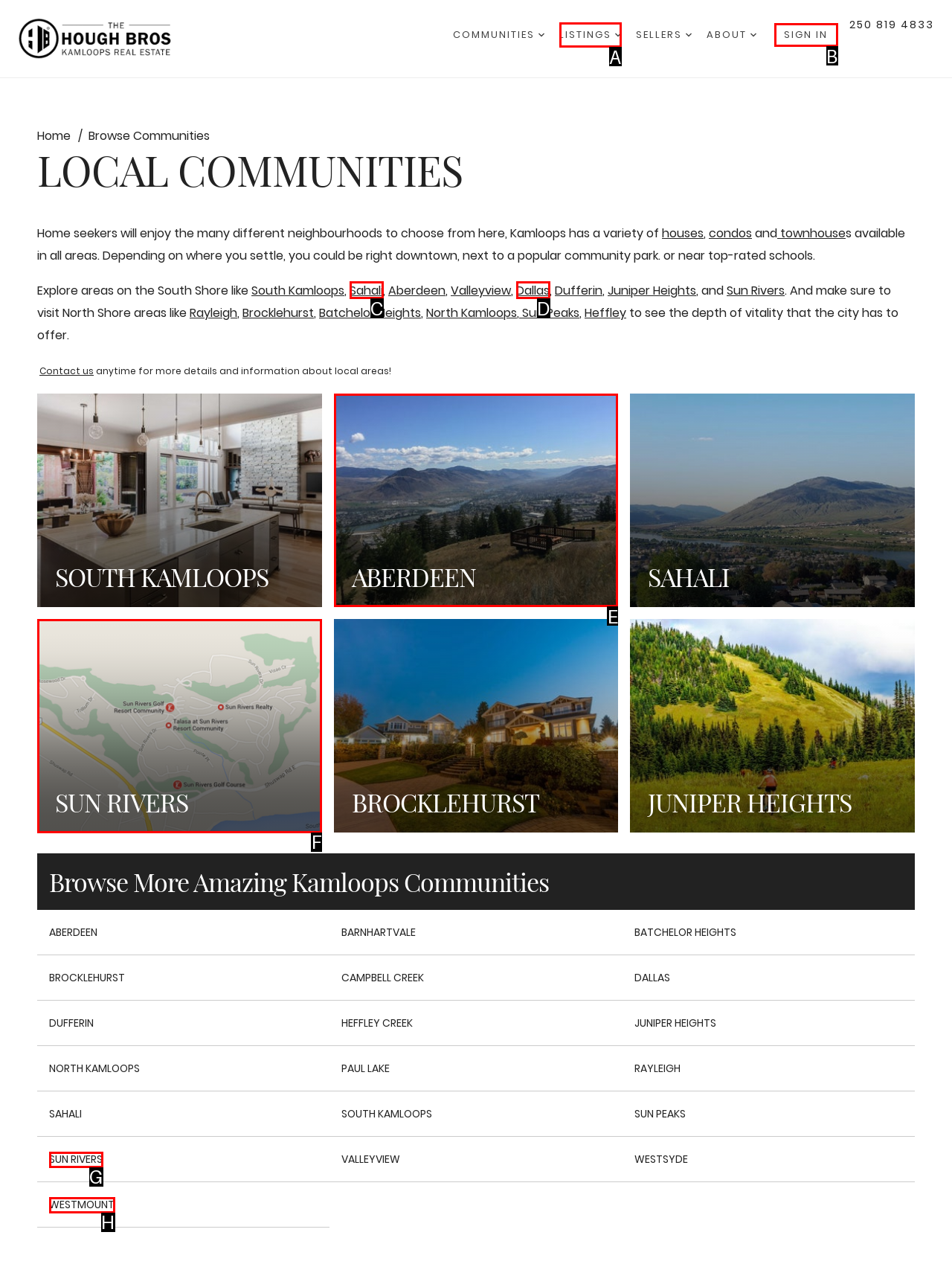Select the letter of the element you need to click to complete this task: Explore Aberdeen
Answer using the letter from the specified choices.

E